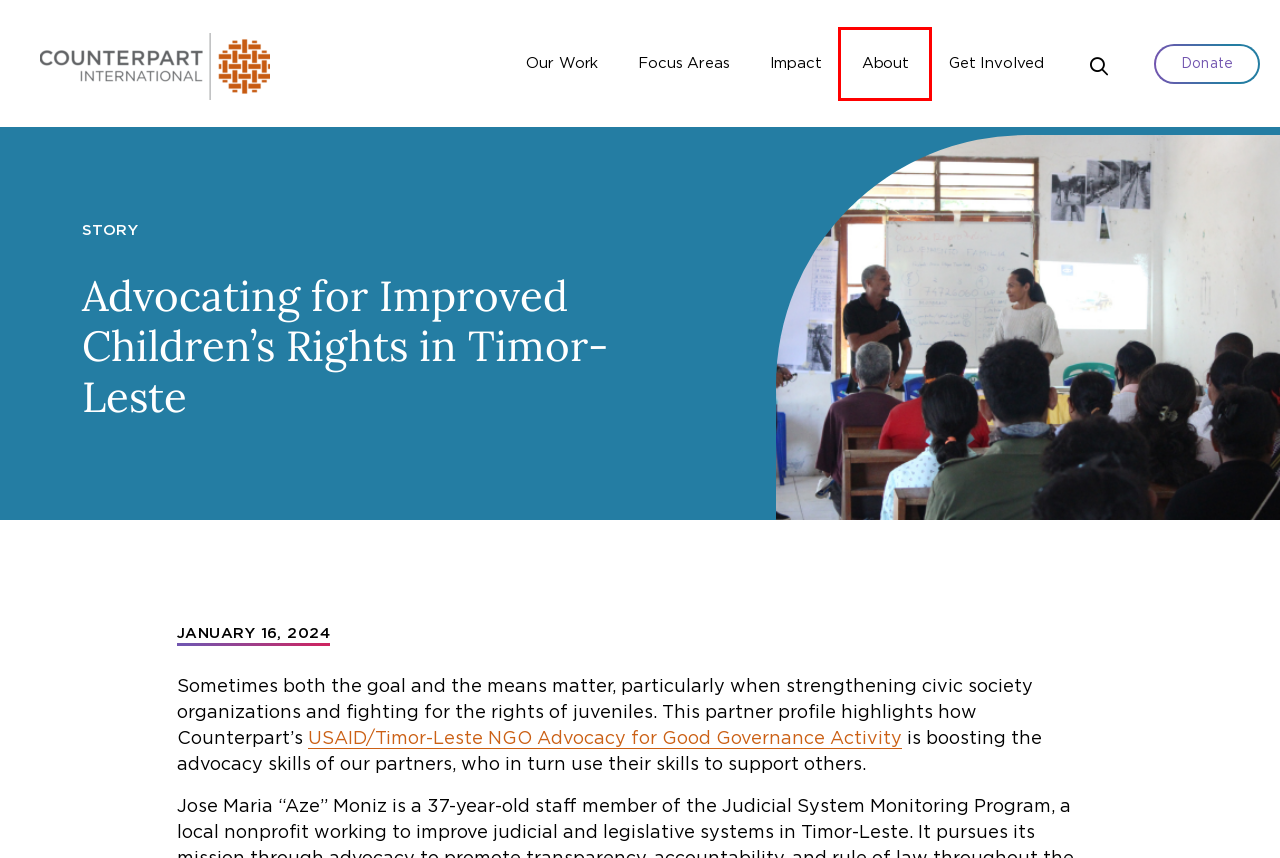Examine the screenshot of a webpage with a red rectangle bounding box. Select the most accurate webpage description that matches the new webpage after clicking the element within the bounding box. Here are the candidates:
A. Bangladesh Archives - Counterpart International
B. Climate Resilience - Counterpart International
C. NGO Advocacy for Good Governance Activity - Counterpart International
D. Get Involved - Counterpart International
E. Our Work - Counterpart International
F. Counterpart International   | Kindful
G. About - Counterpart International
H. Results - Counterpart International

G